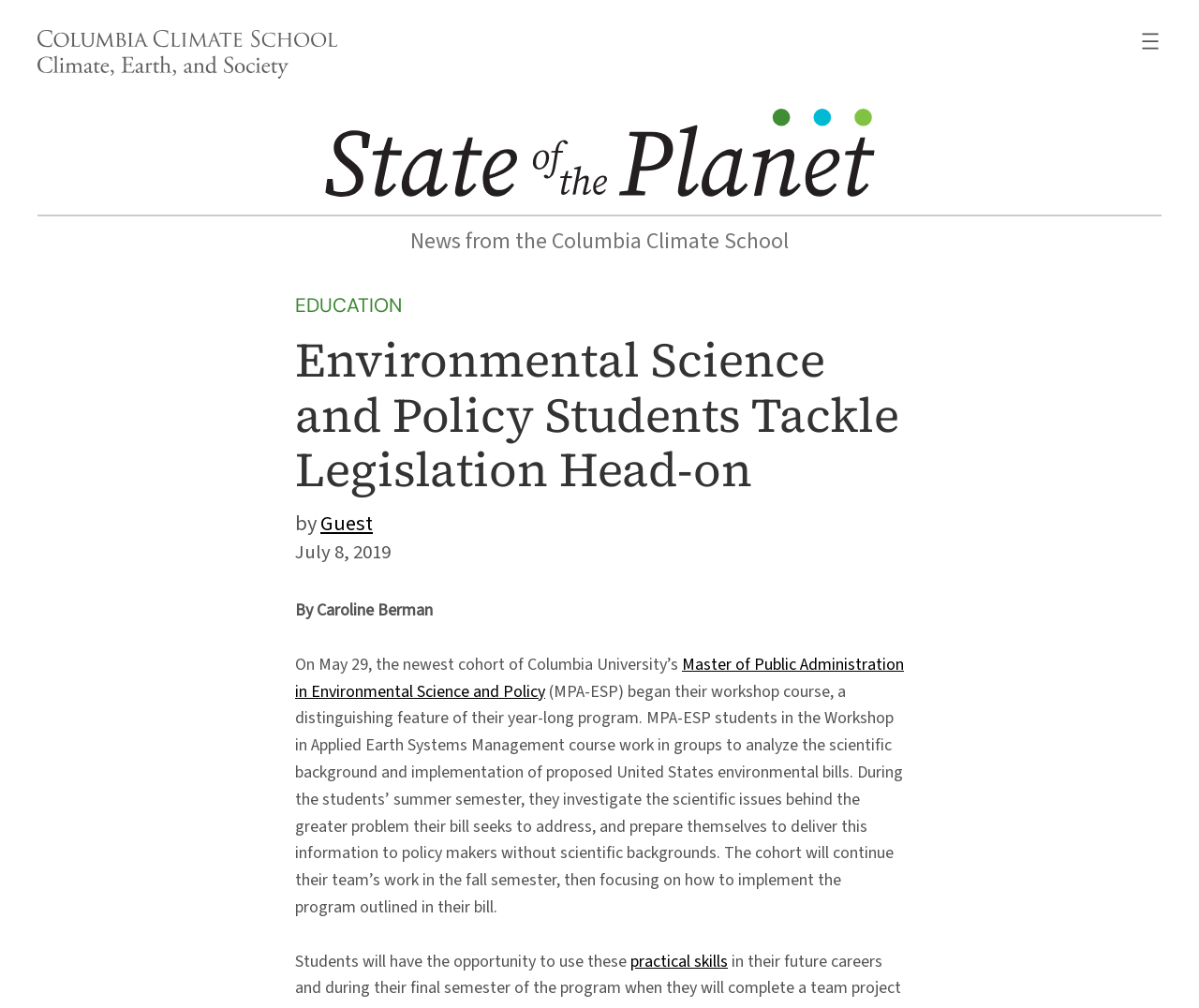Please find the top heading of the webpage and generate its text.

Environmental Science and Policy Students Tackle Legislation Head-on